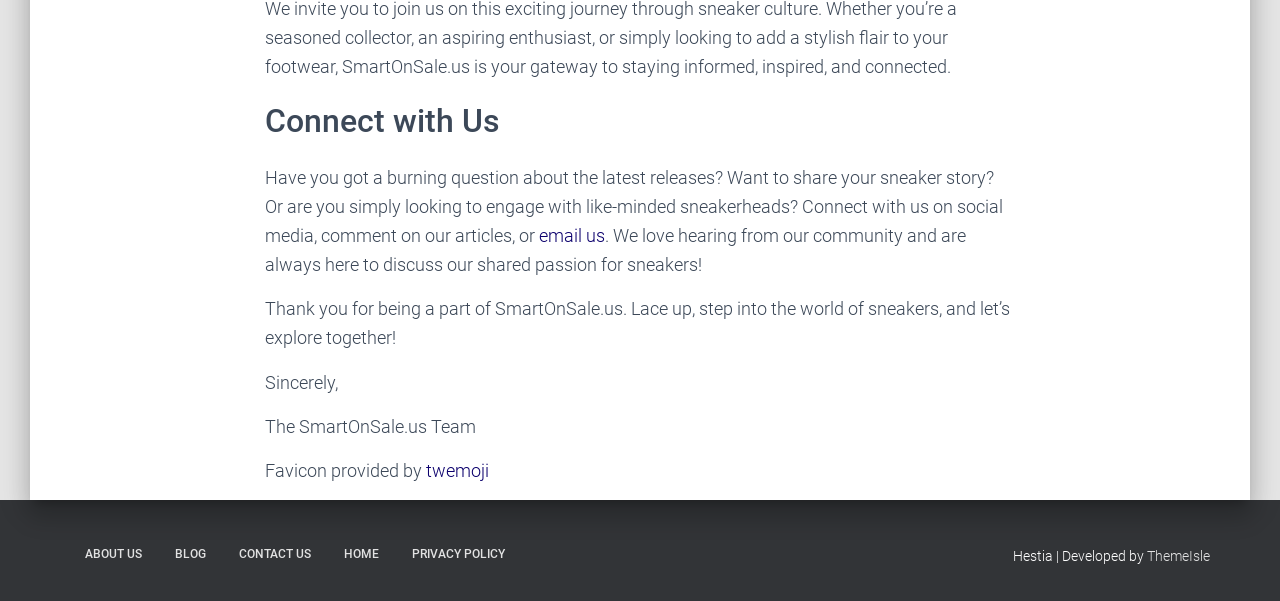Determine the coordinates of the bounding box for the clickable area needed to execute this instruction: "View locations in Kern County".

None